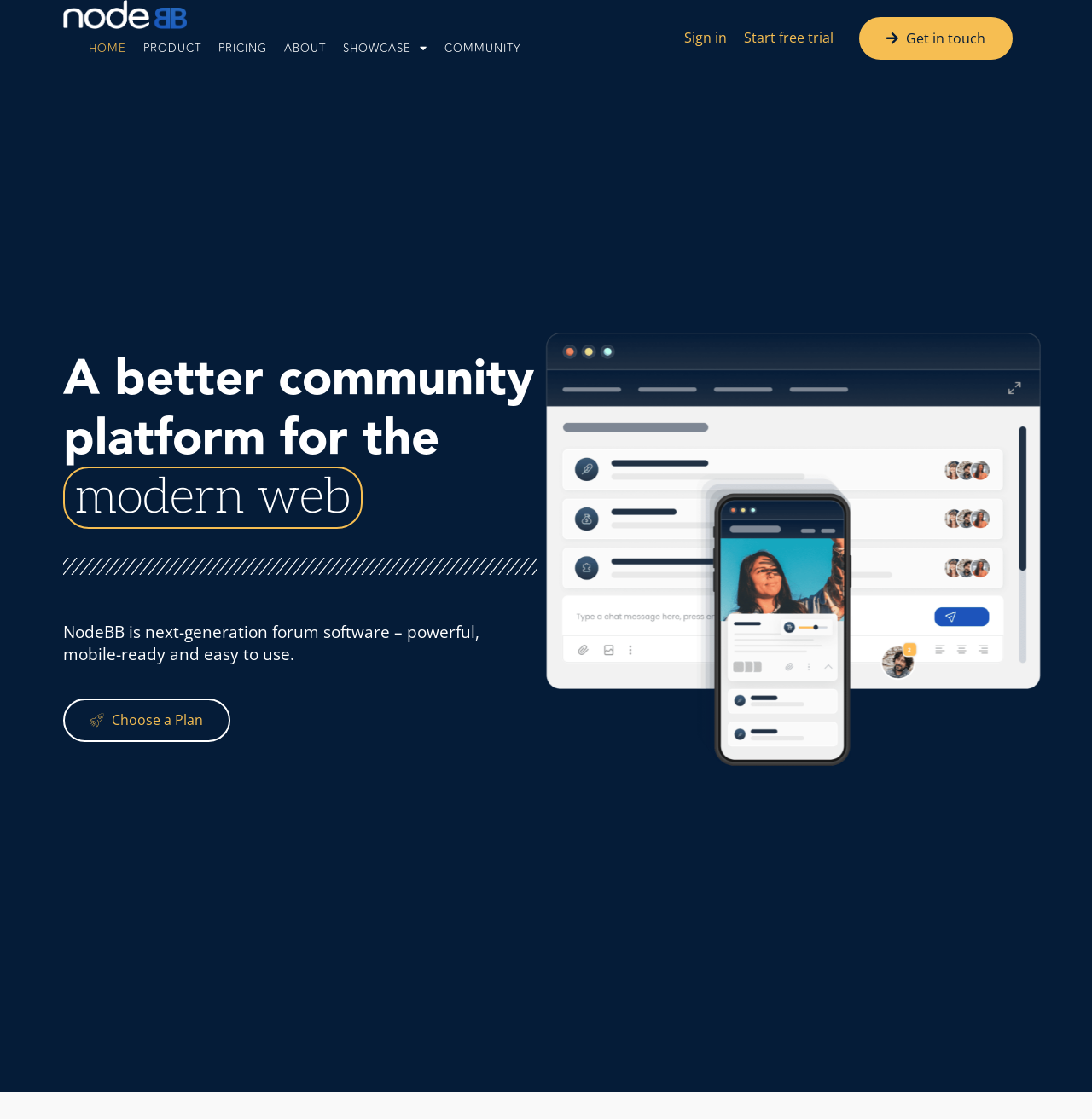Please pinpoint the bounding box coordinates for the region I should click to adhere to this instruction: "Start a free trial".

[0.681, 0.027, 0.763, 0.04]